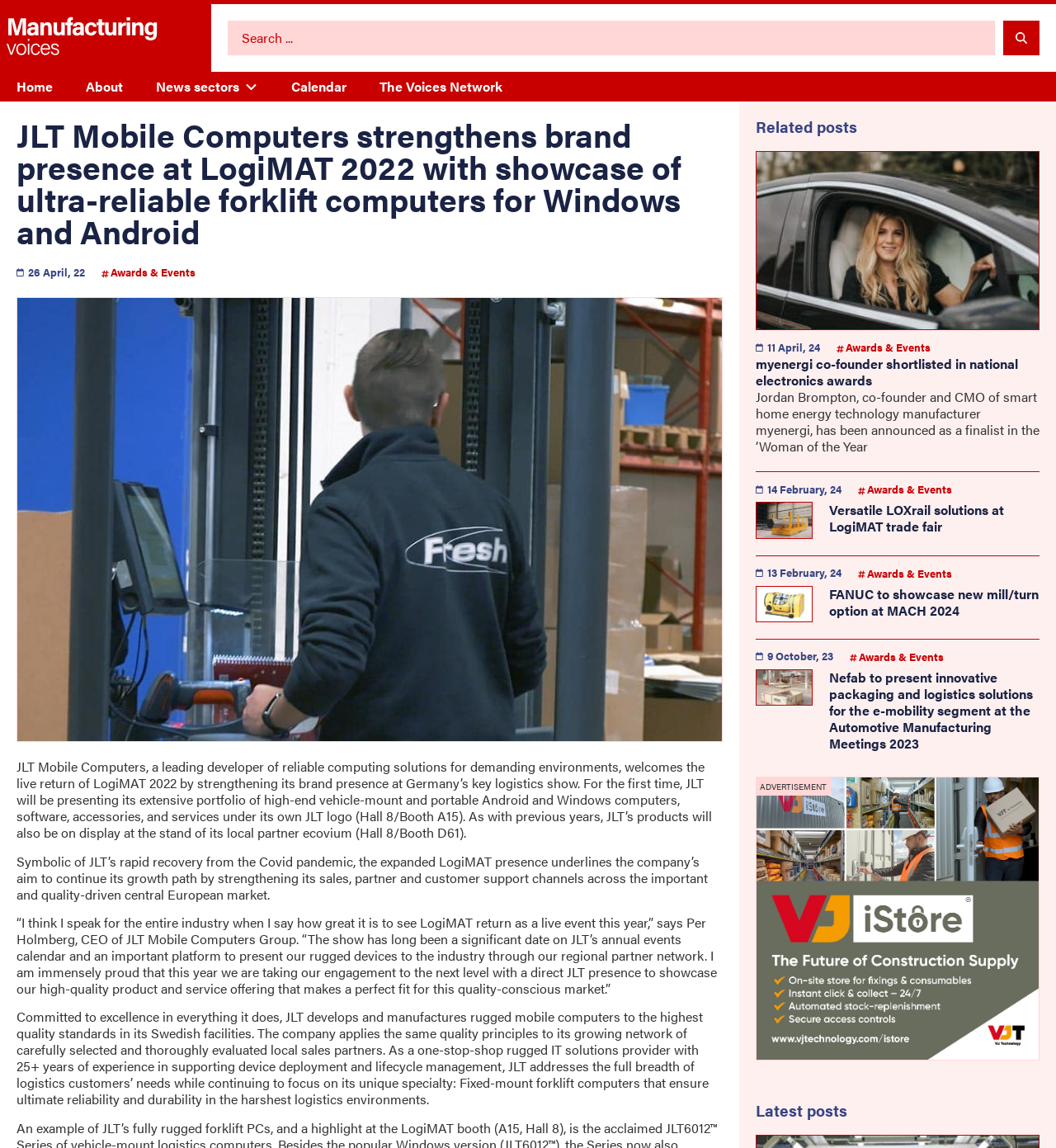Find the bounding box coordinates for the area you need to click to carry out the instruction: "go to home page". The coordinates should be four float numbers between 0 and 1, indicated as [left, top, right, bottom].

[0.016, 0.068, 0.05, 0.083]